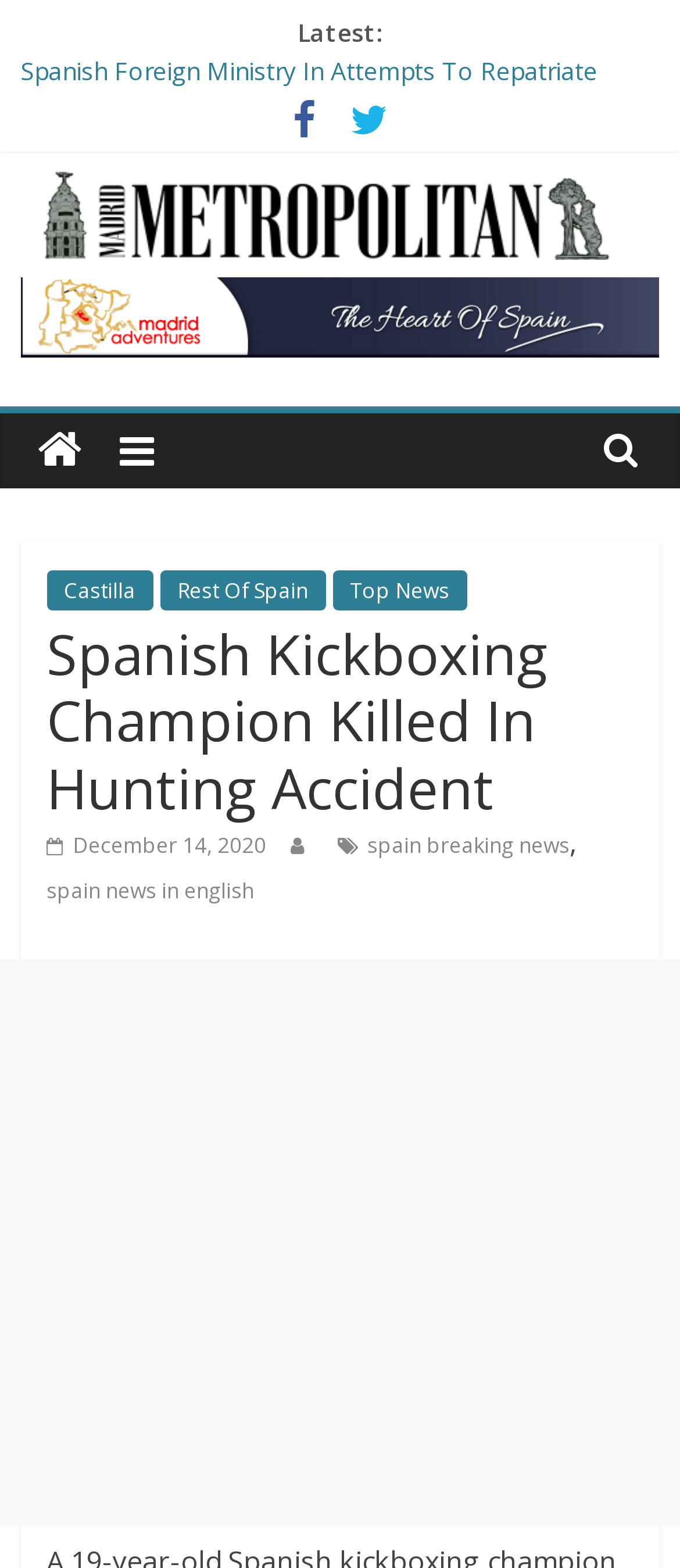Please identify the bounding box coordinates of the element that needs to be clicked to perform the following instruction: "View category 'Awards'".

None